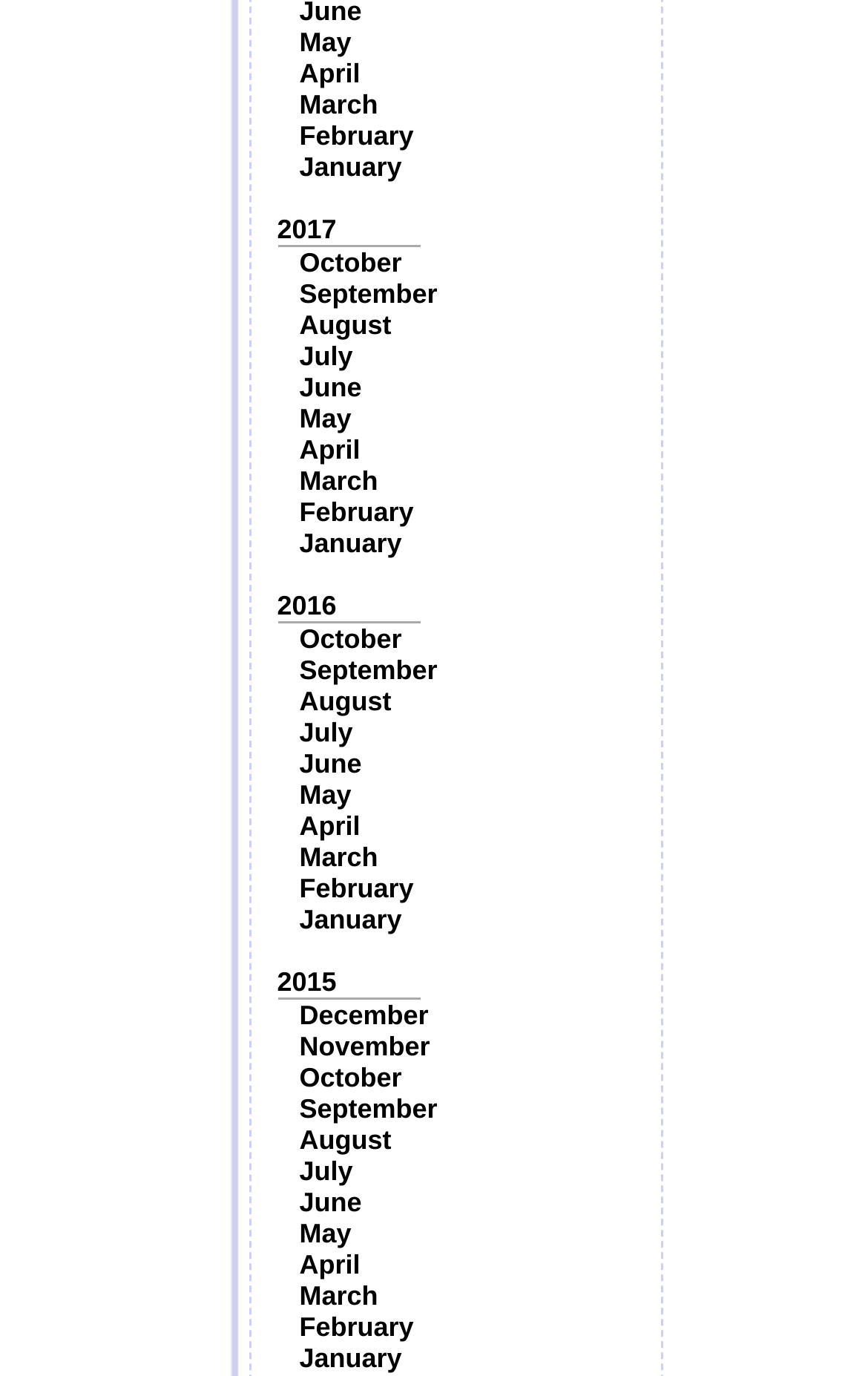Identify the bounding box coordinates for the element you need to click to achieve the following task: "Go to May". Provide the bounding box coordinates as four float numbers between 0 and 1, in the form [left, top, right, bottom].

[0.345, 0.019, 0.405, 0.042]